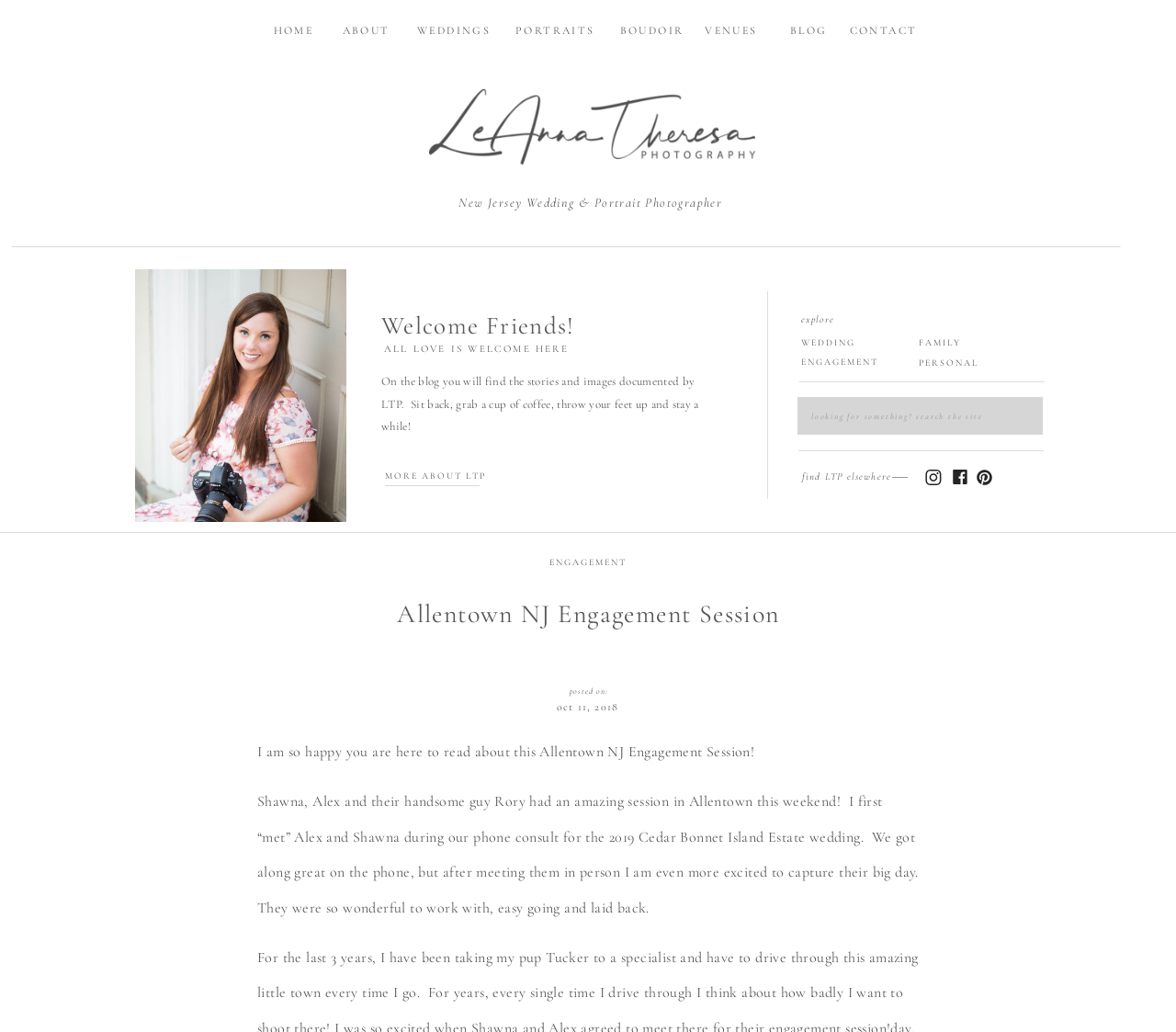Predict the bounding box coordinates of the area that should be clicked to accomplish the following instruction: "Click on CONTACT". The bounding box coordinates should consist of four float numbers between 0 and 1, i.e., [left, top, right, bottom].

[0.72, 0.017, 0.782, 0.044]